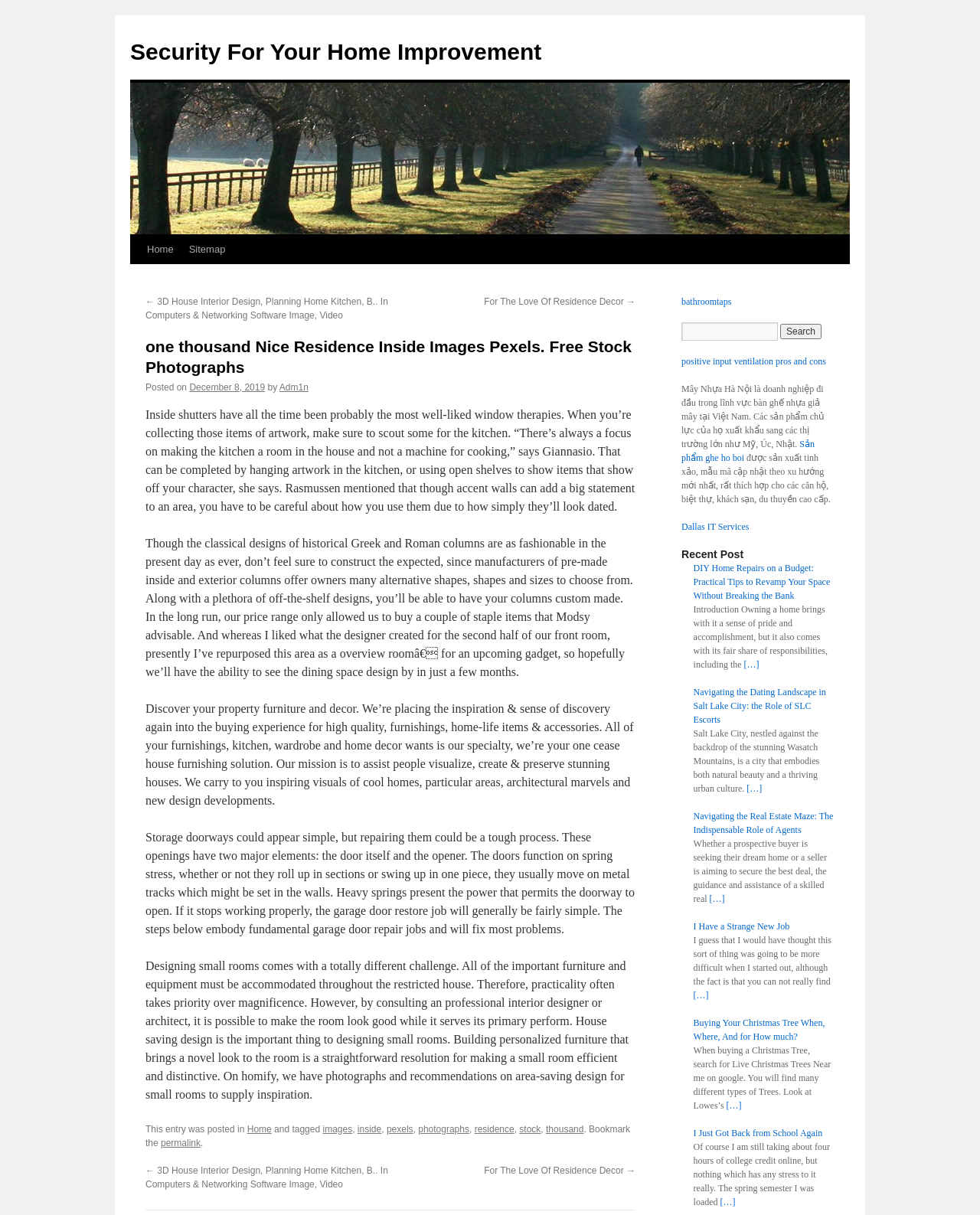Reply to the question below using a single word or brief phrase:
What is the purpose of the search bar?

To search the website